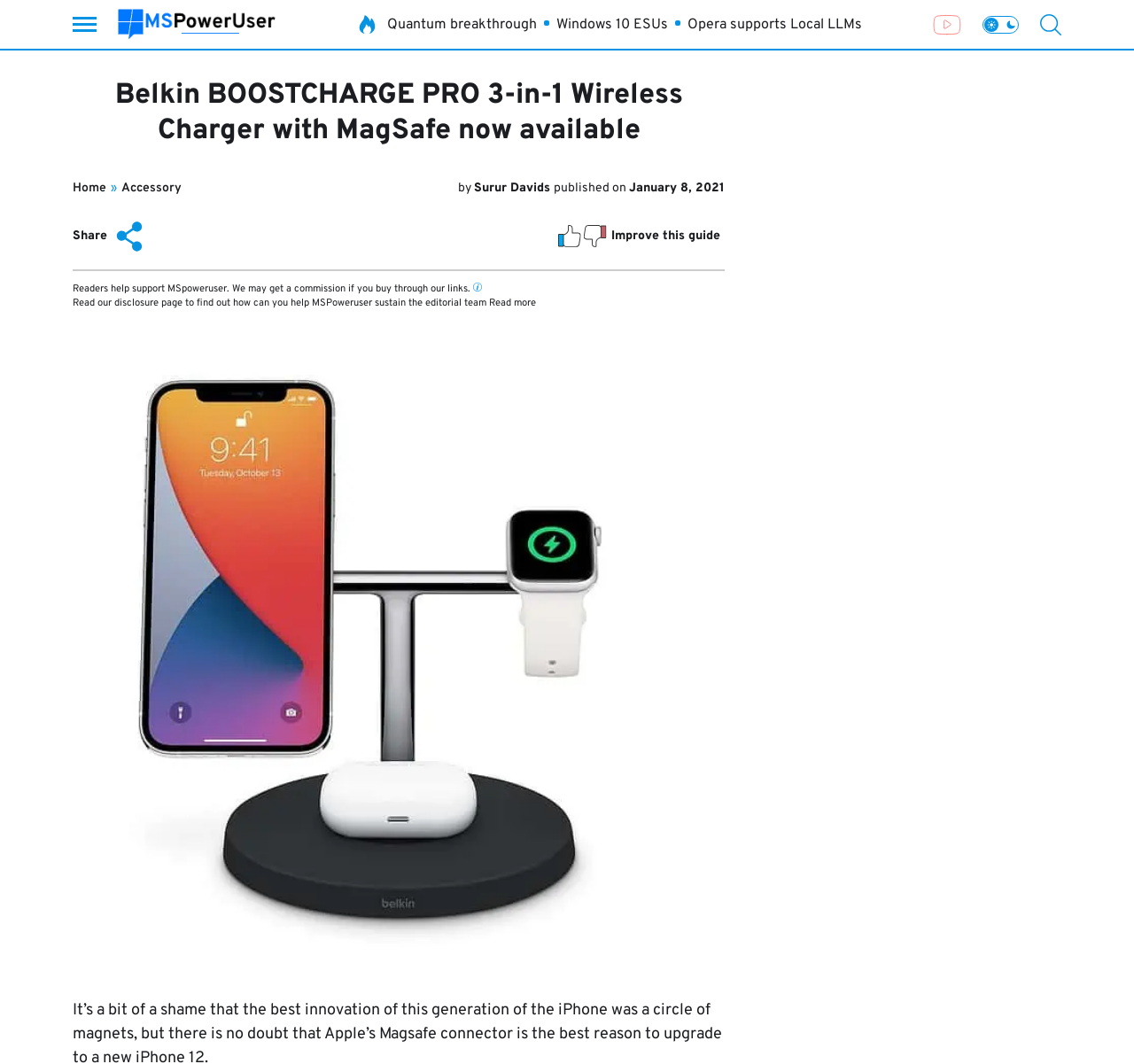Using the webpage screenshot, locate the HTML element that fits the following description and provide its bounding box: "Accessory".

[0.107, 0.17, 0.16, 0.184]